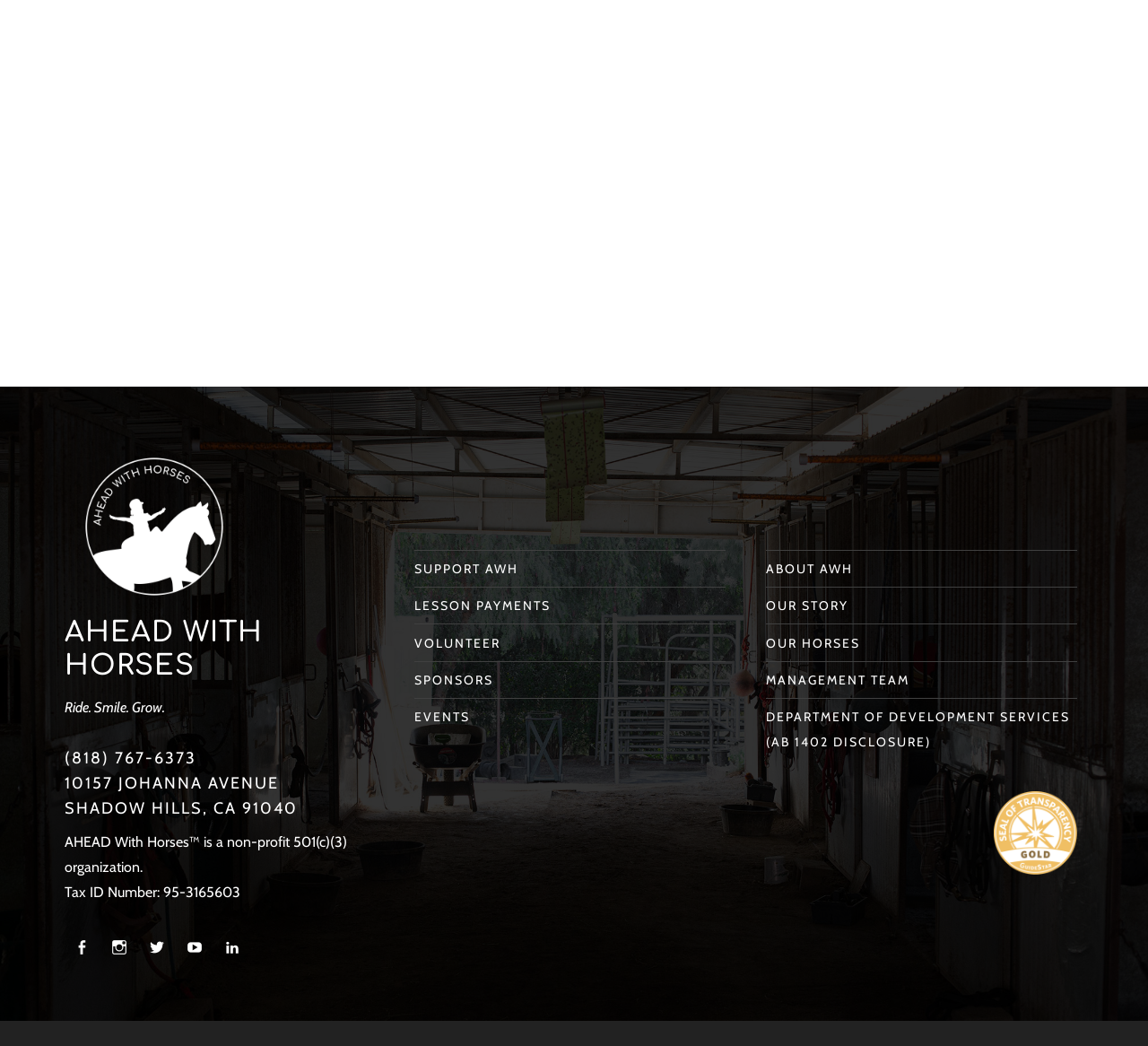Please mark the bounding box coordinates of the area that should be clicked to carry out the instruction: "Follow AHEAD With Horses on Facebook".

[0.056, 0.889, 0.086, 0.923]